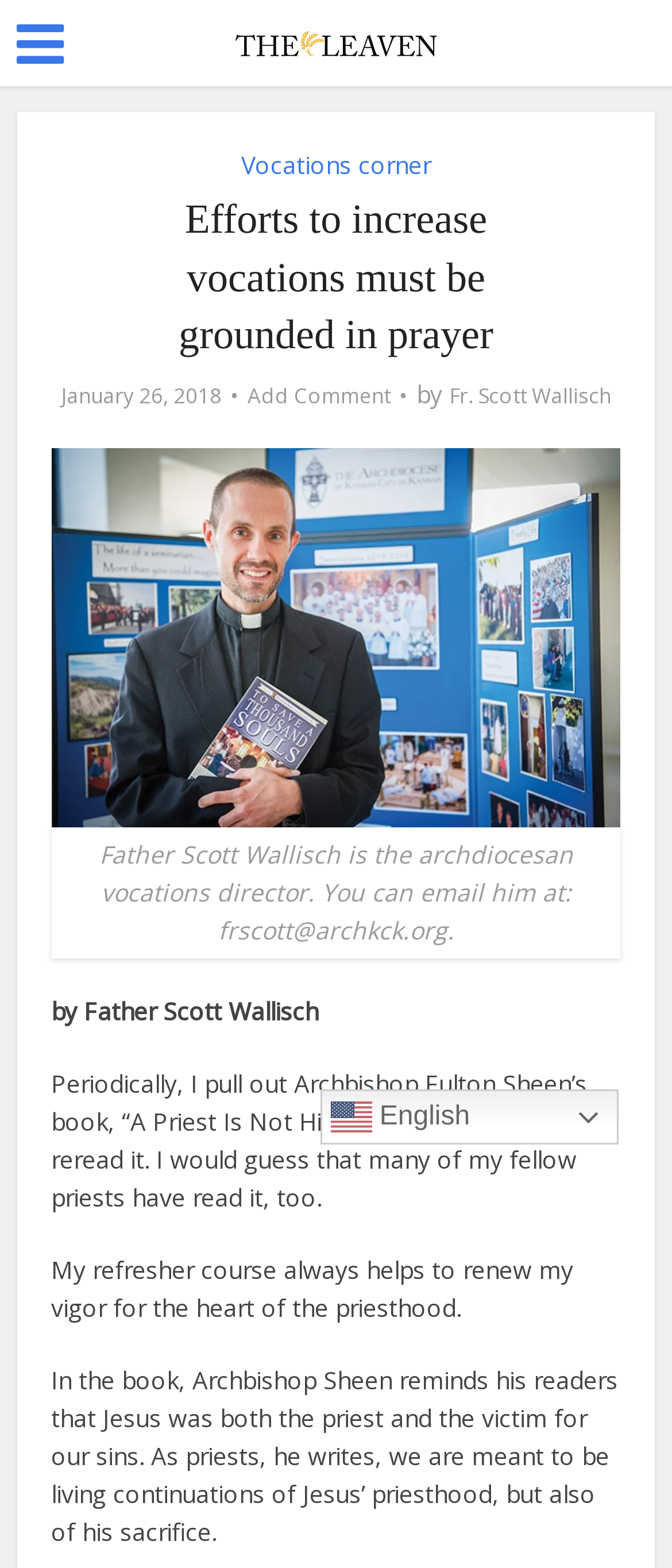Analyze the image and deliver a detailed answer to the question: Who is the author of the article?

I found the answer by looking at the link element with the text 'Fr. Scott Wallisch' and its corresponding static text element 'by', which suggests that Fr. Scott Wallisch is the author of the article.